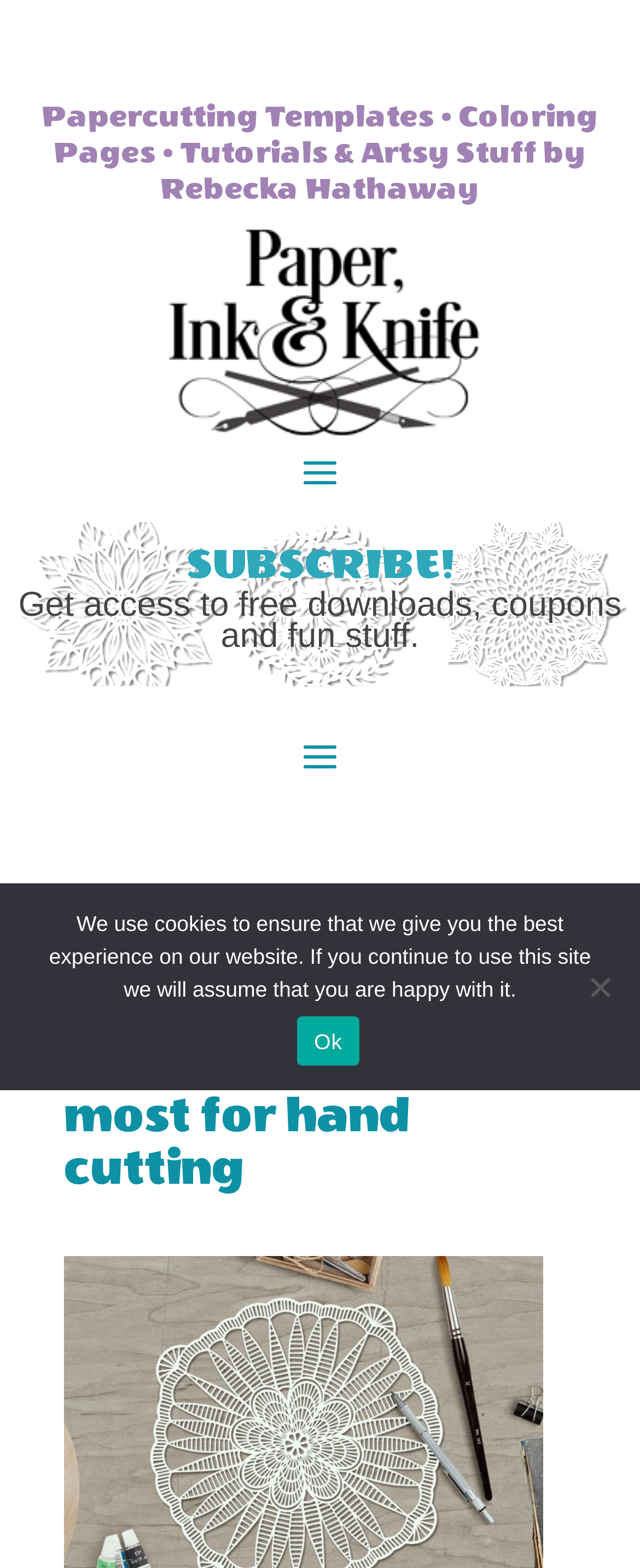Can you find and generate the webpage's heading?

Papercutting tools and supplies. The things that I use most for hand cutting